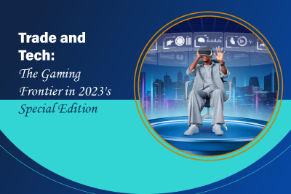Answer the following in one word or a short phrase: 
What is the dominant color scheme of the image?

Blue and turquoise